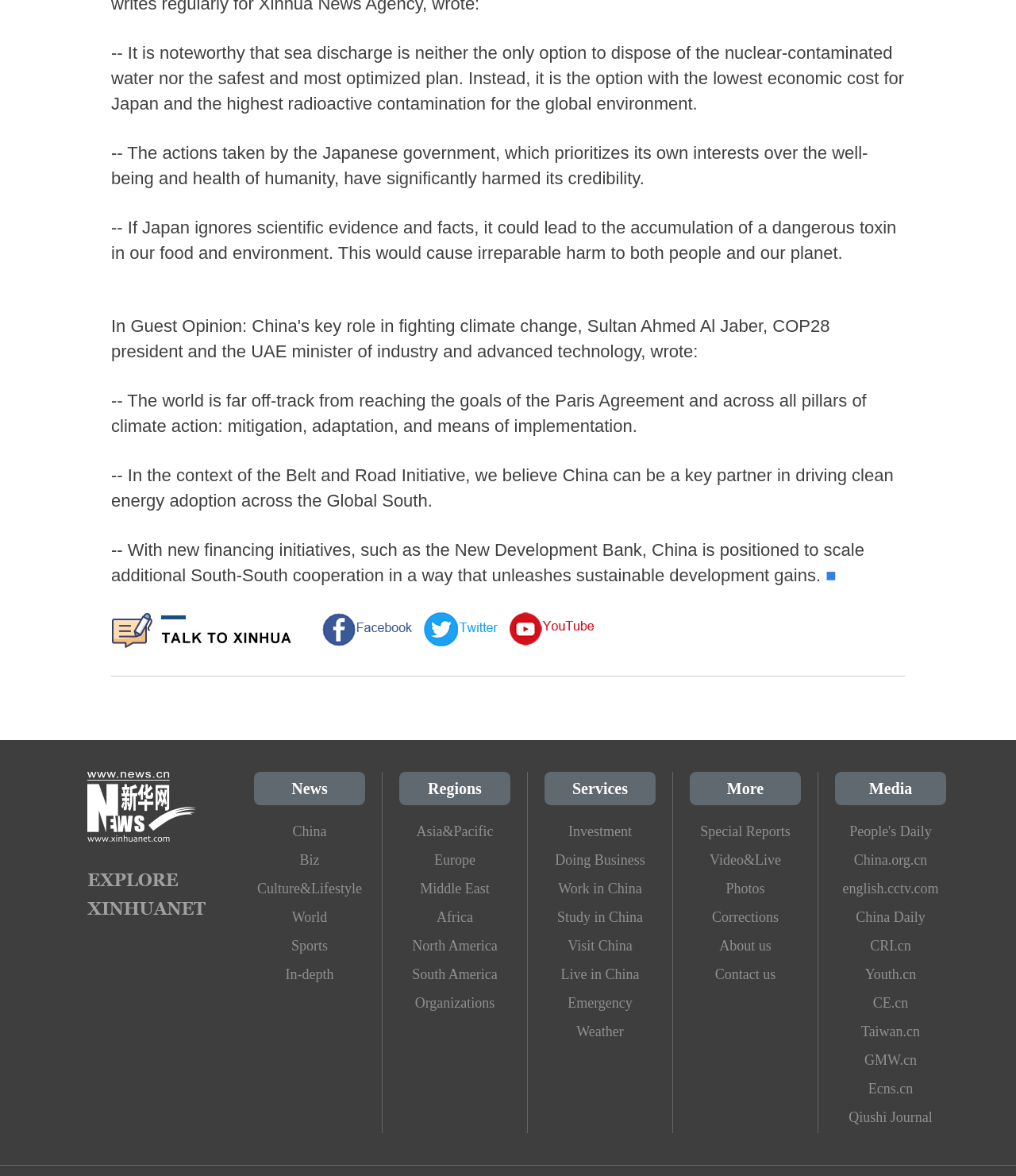Please locate the UI element described by "Live in China" and provide its bounding box coordinates.

[0.536, 0.816, 0.645, 0.841]